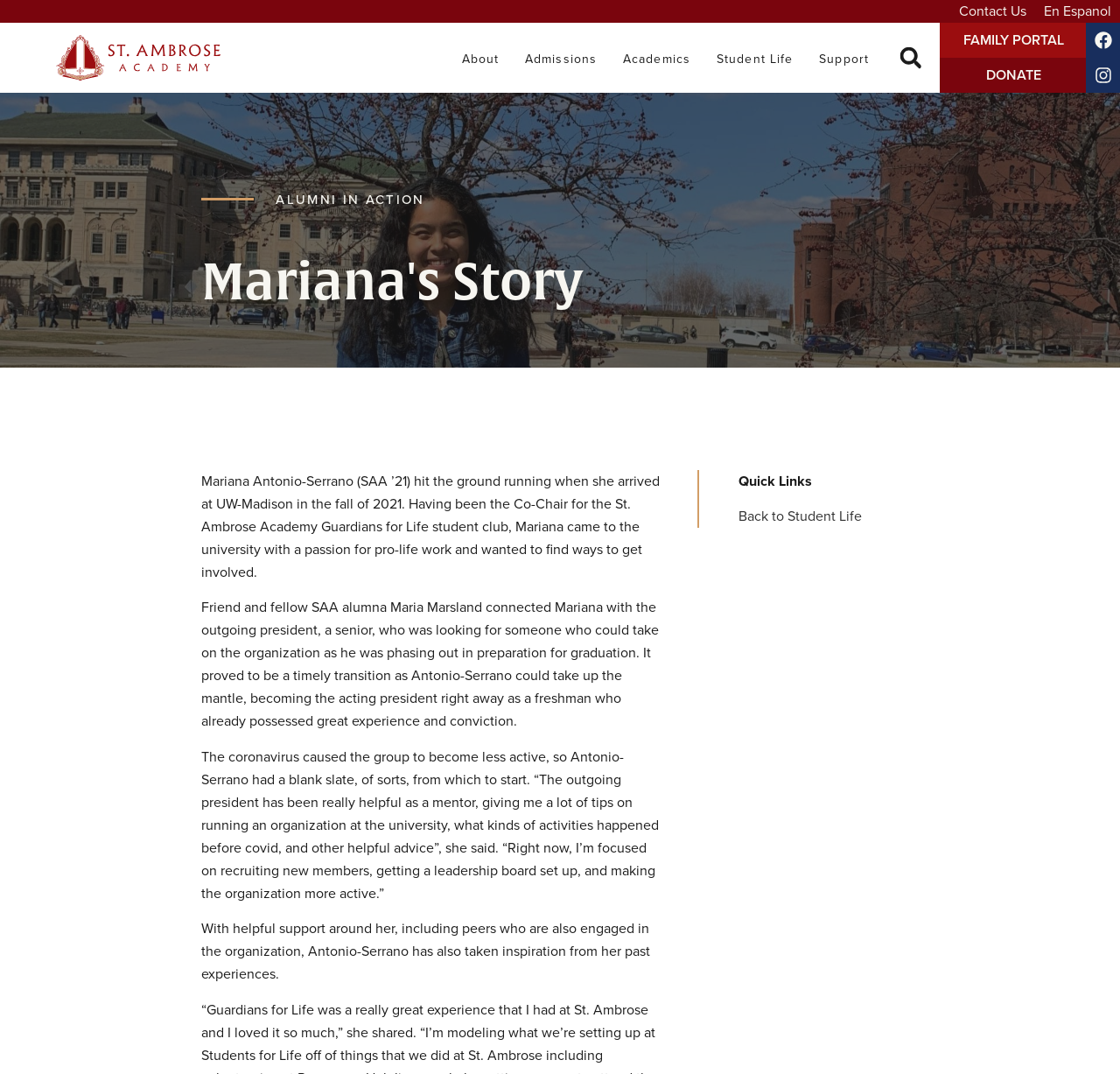Please locate the bounding box coordinates of the element's region that needs to be clicked to follow the instruction: "Visit Massachusetts Creative Jobs". The bounding box coordinates should be provided as four float numbers between 0 and 1, i.e., [left, top, right, bottom].

None